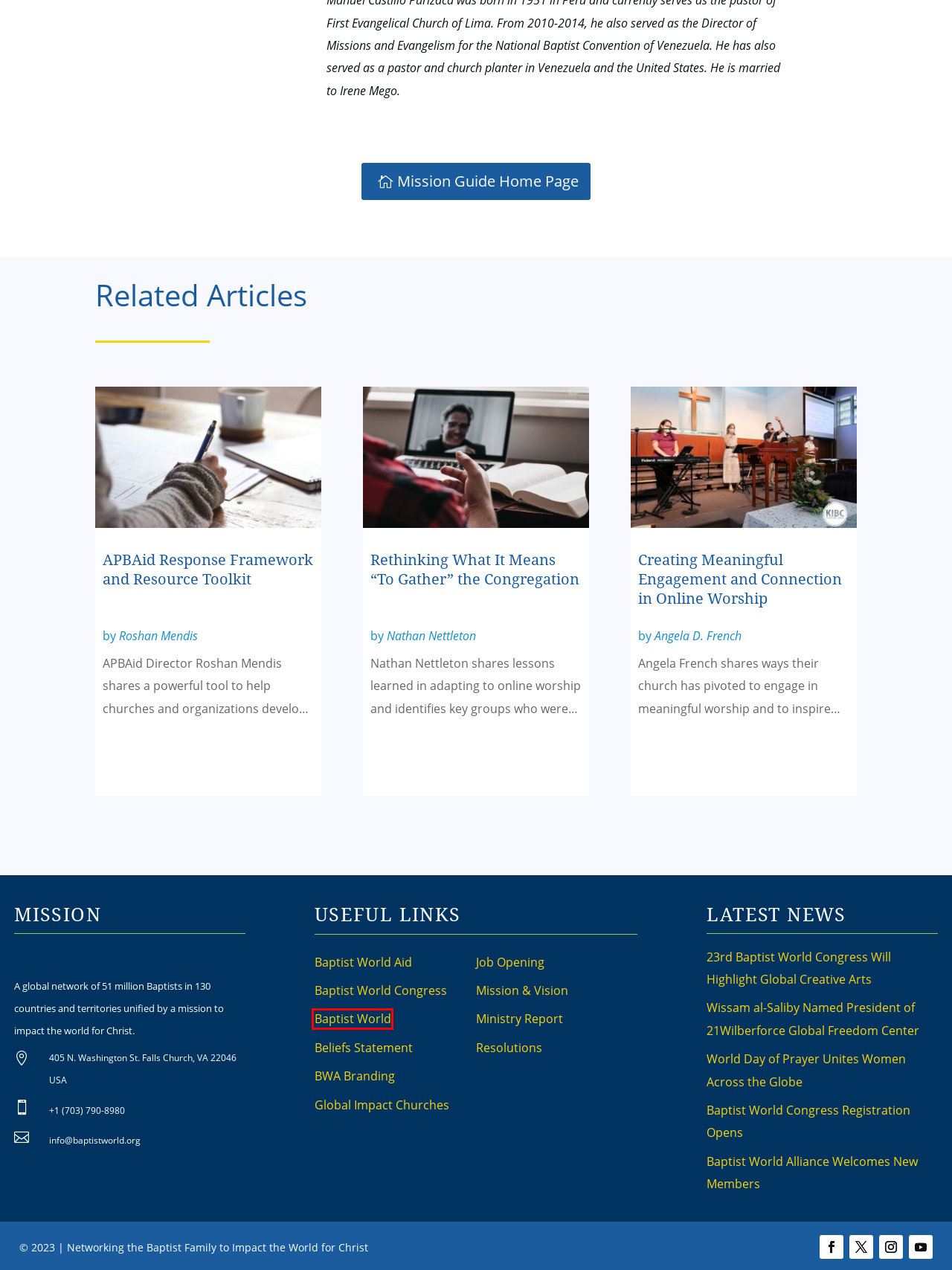Observe the screenshot of a webpage with a red bounding box around an element. Identify the webpage description that best fits the new page after the element inside the bounding box is clicked. The candidates are:
A. Baptist World Alliance Welcomes New Members
B. World Day of Prayer Unites Women Across the Globe
C. Press Kit | Baptist World Alliance
D. Baptist World Congress | Baptist World Alliance
E. Creating Meaningful Engagement and Connection in Online Worship | Baptist World Alliance
F. Wissam al-Saliby Named President of 21Wilberforce Global Freedom Center
G. Meet Grace | Baptist World Alliance
H. Coming Soon! - Baptist World

H